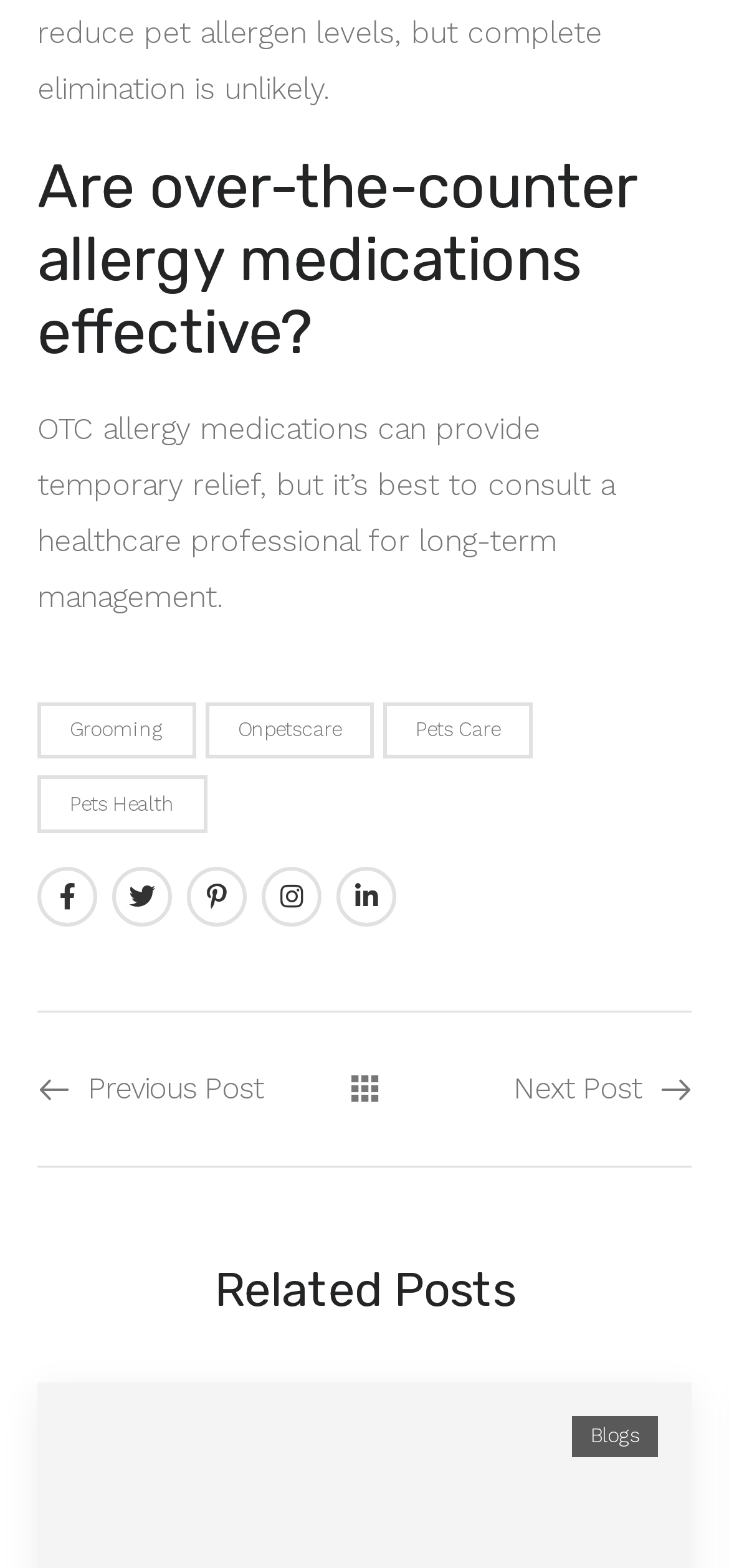What is the category of the link 'Grooming'?
Refer to the image and offer an in-depth and detailed answer to the question.

The link 'Grooming' is categorized under 'Pets Care' as it is related to the care and maintenance of pets.